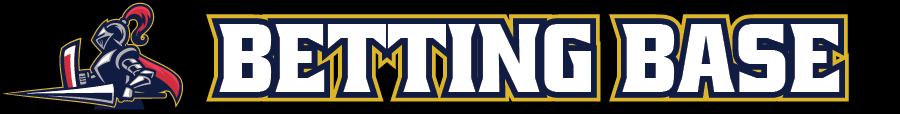What is the stylized figure flanking the text in the logo?
Refer to the image and provide a thorough answer to the question.

The caption describes the stylized figure as a knight, which symbolizes strength and strategy, enhancing the professional and competitive edge of the brand.